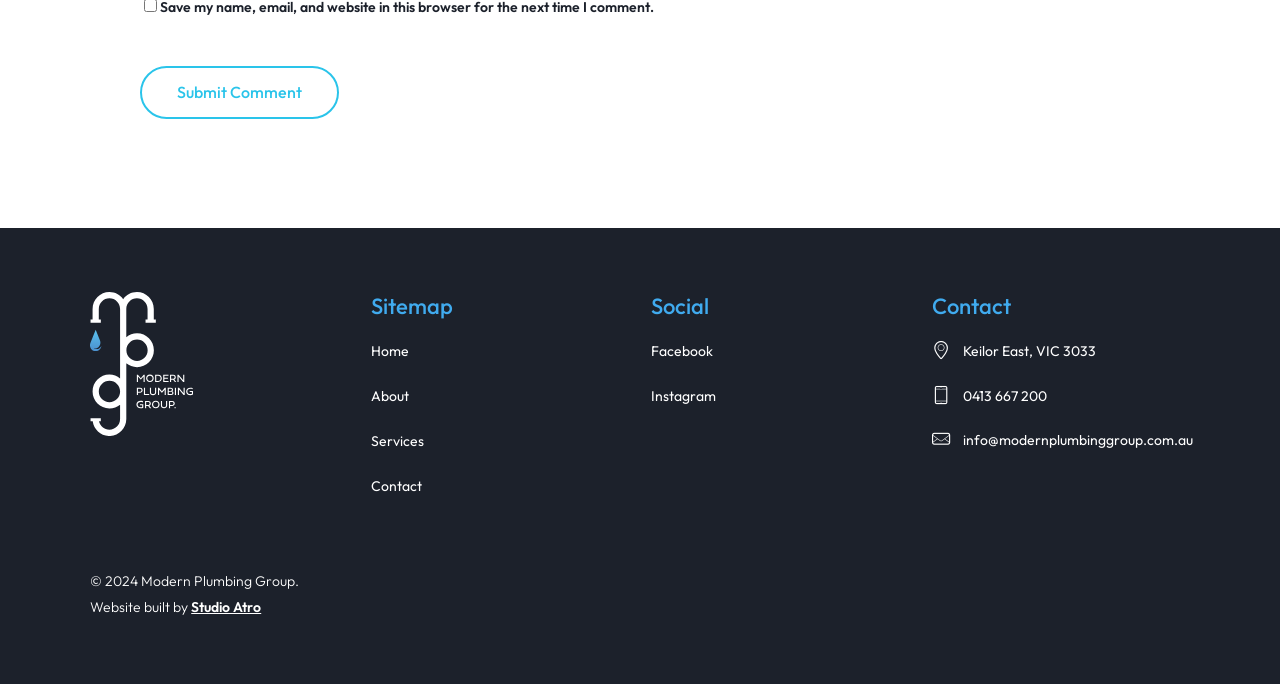Please determine the bounding box coordinates of the element to click on in order to accomplish the following task: "Click the 'Submit Comment' button". Ensure the coordinates are four float numbers ranging from 0 to 1, i.e., [left, top, right, bottom].

[0.109, 0.097, 0.265, 0.175]